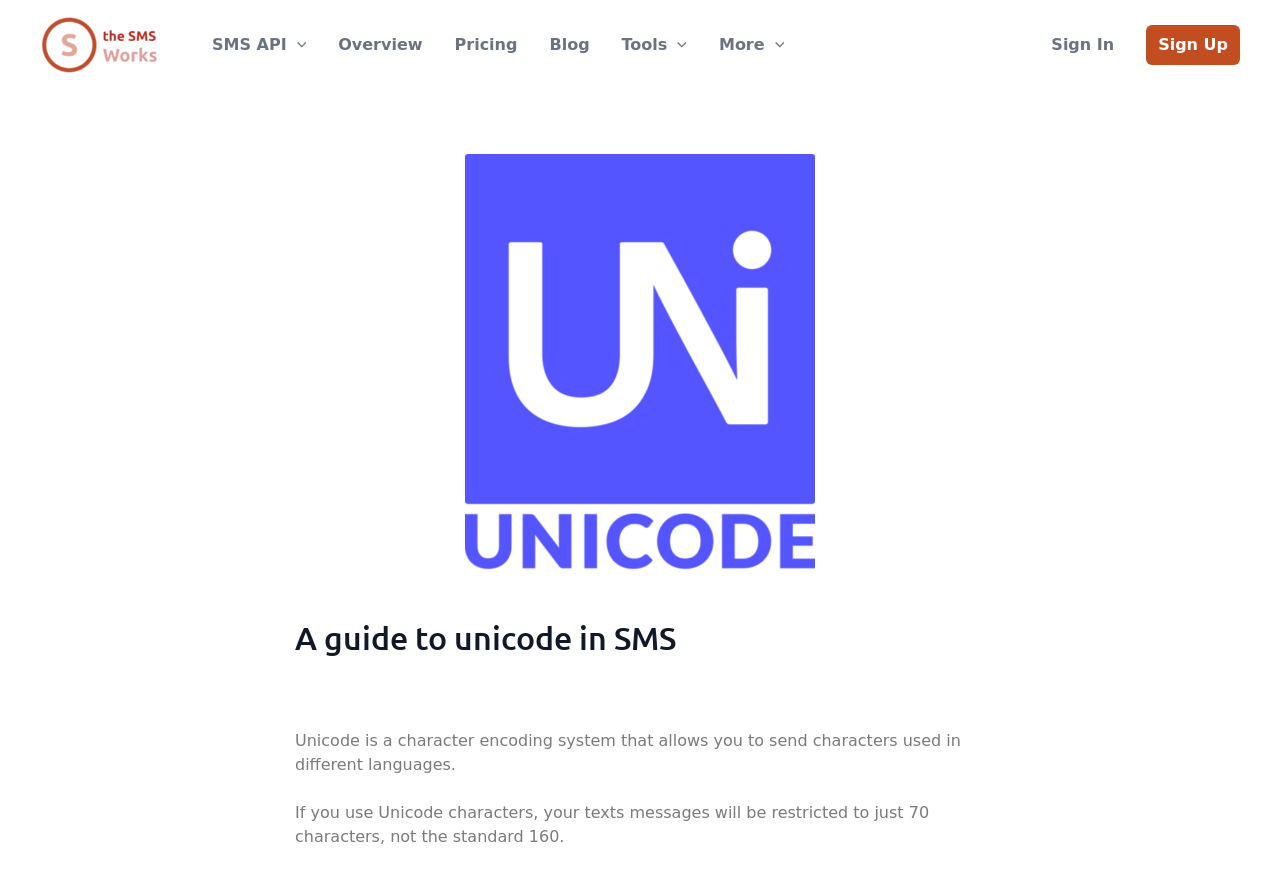Please specify the bounding box coordinates of the area that should be clicked to accomplish the following instruction: "Click on the 'The SMS Works' link". The coordinates should consist of four float numbers between 0 and 1, i.e., [left, top, right, bottom].

[0.031, 0.039, 0.125, 0.061]